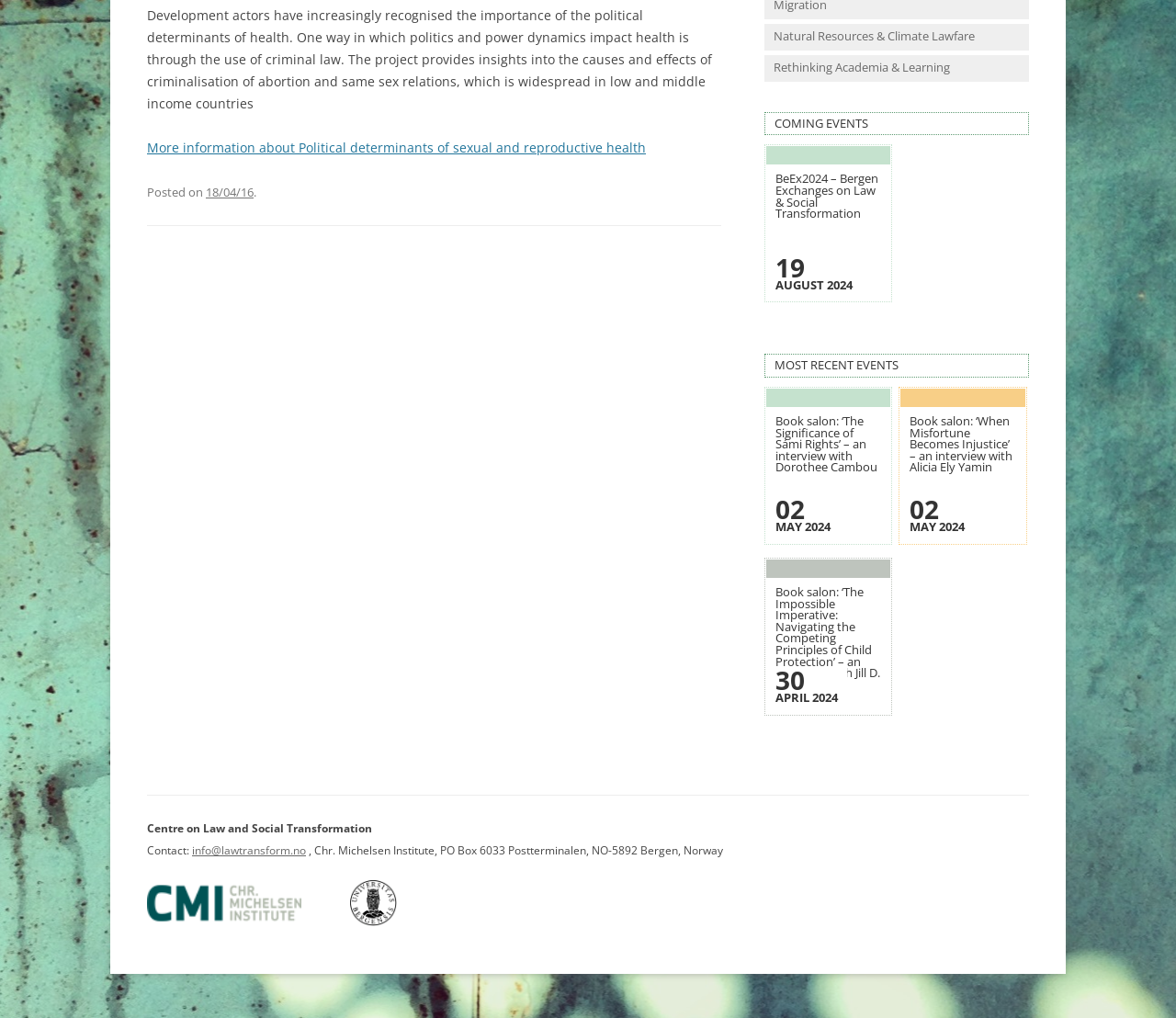Predict the bounding box coordinates for the UI element described as: "18/04/16". The coordinates should be four float numbers between 0 and 1, presented as [left, top, right, bottom].

[0.175, 0.181, 0.216, 0.197]